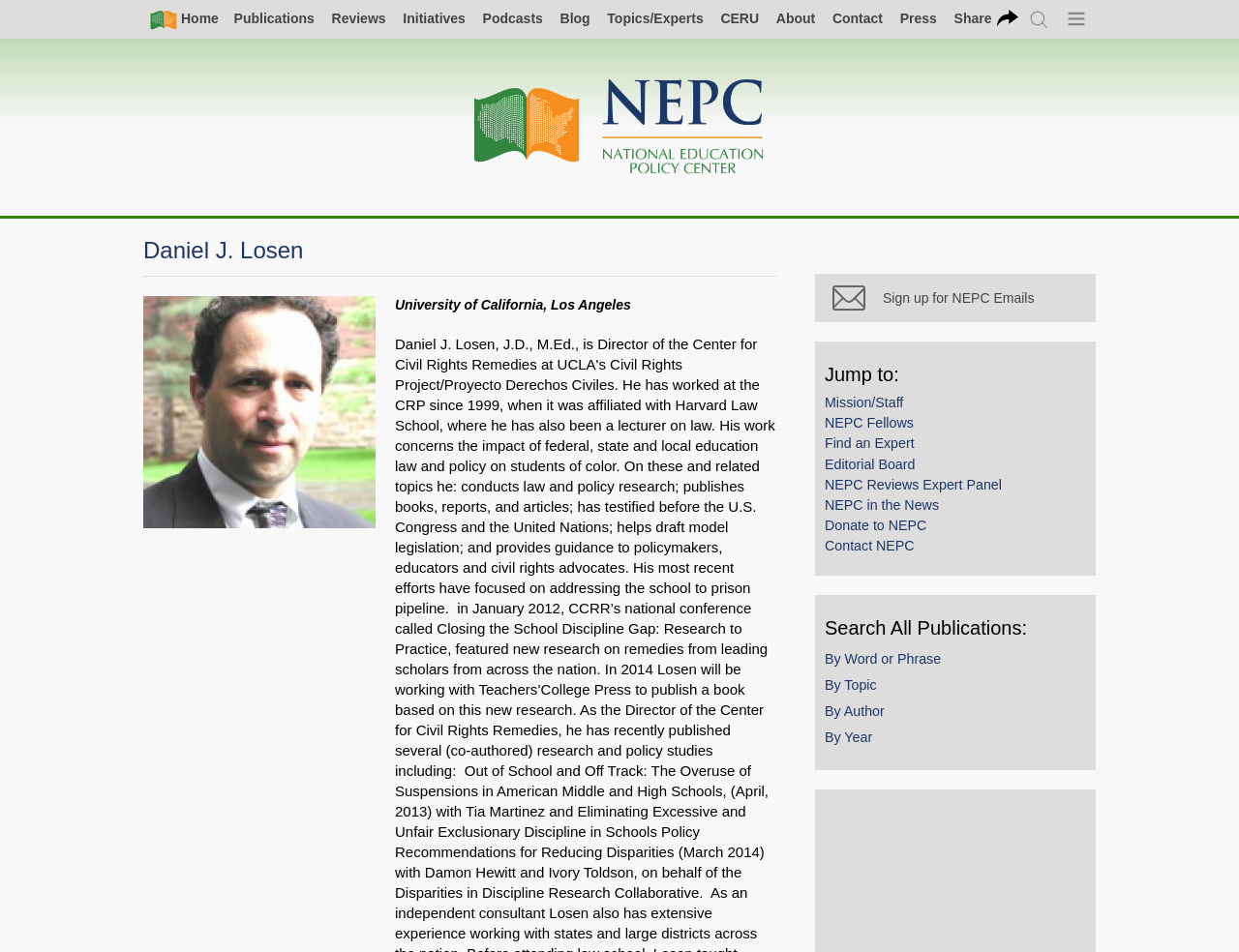Determine the main text heading of the webpage and provide its content.

Daniel J. Losen